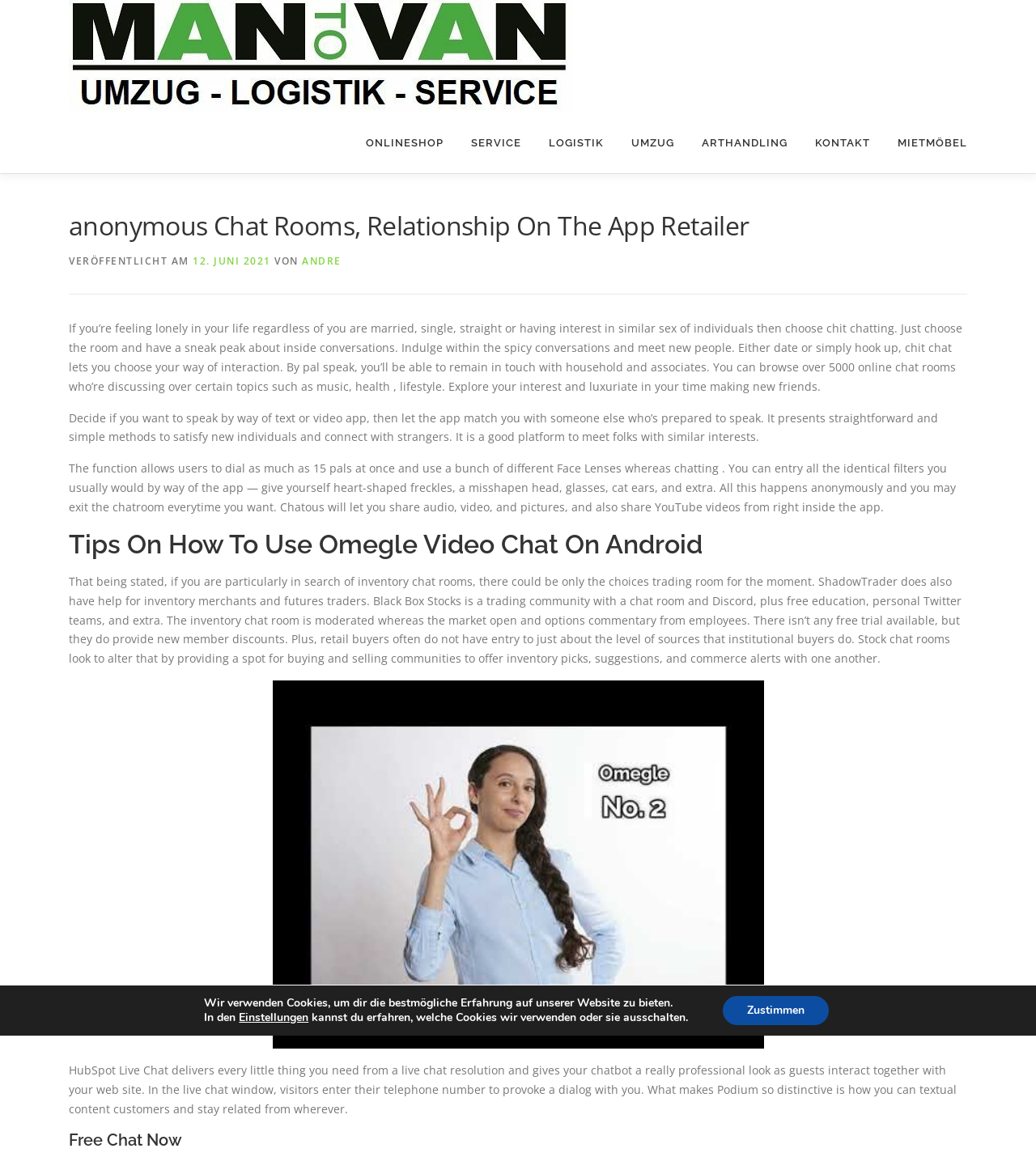Please study the image and answer the question comprehensively:
What is the name of the trading community with a chat room and Discord?

The webpage mentions that Black Box Stocks is a trading community that offers a chat room and Discord, along with free education, personal Twitter groups, and more. This suggests that Black Box Stocks is a platform for traders to connect and share information.